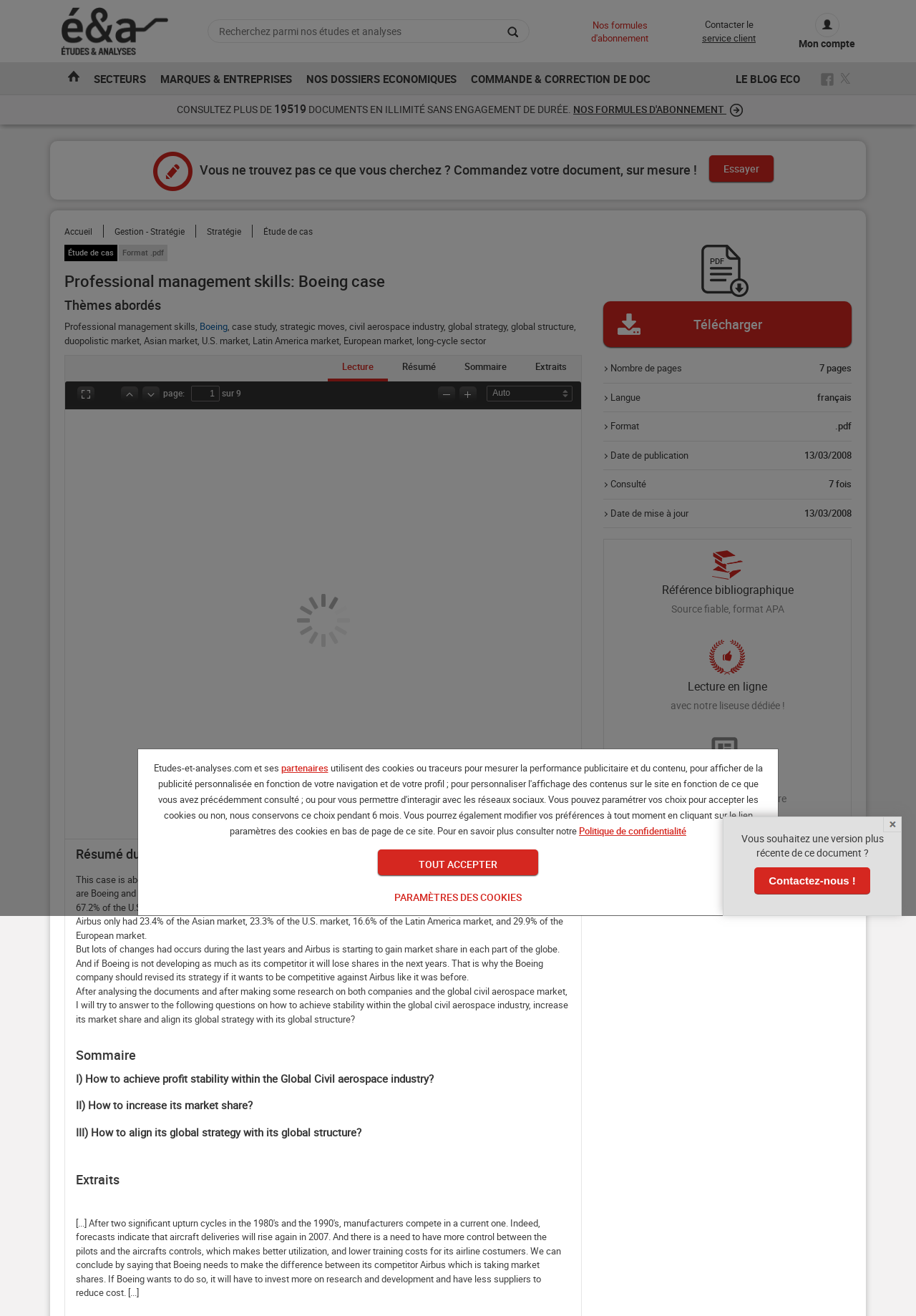Please find the bounding box coordinates of the element's region to be clicked to carry out this instruction: "Zoom in".

[0.472, 0.291, 0.497, 0.305]